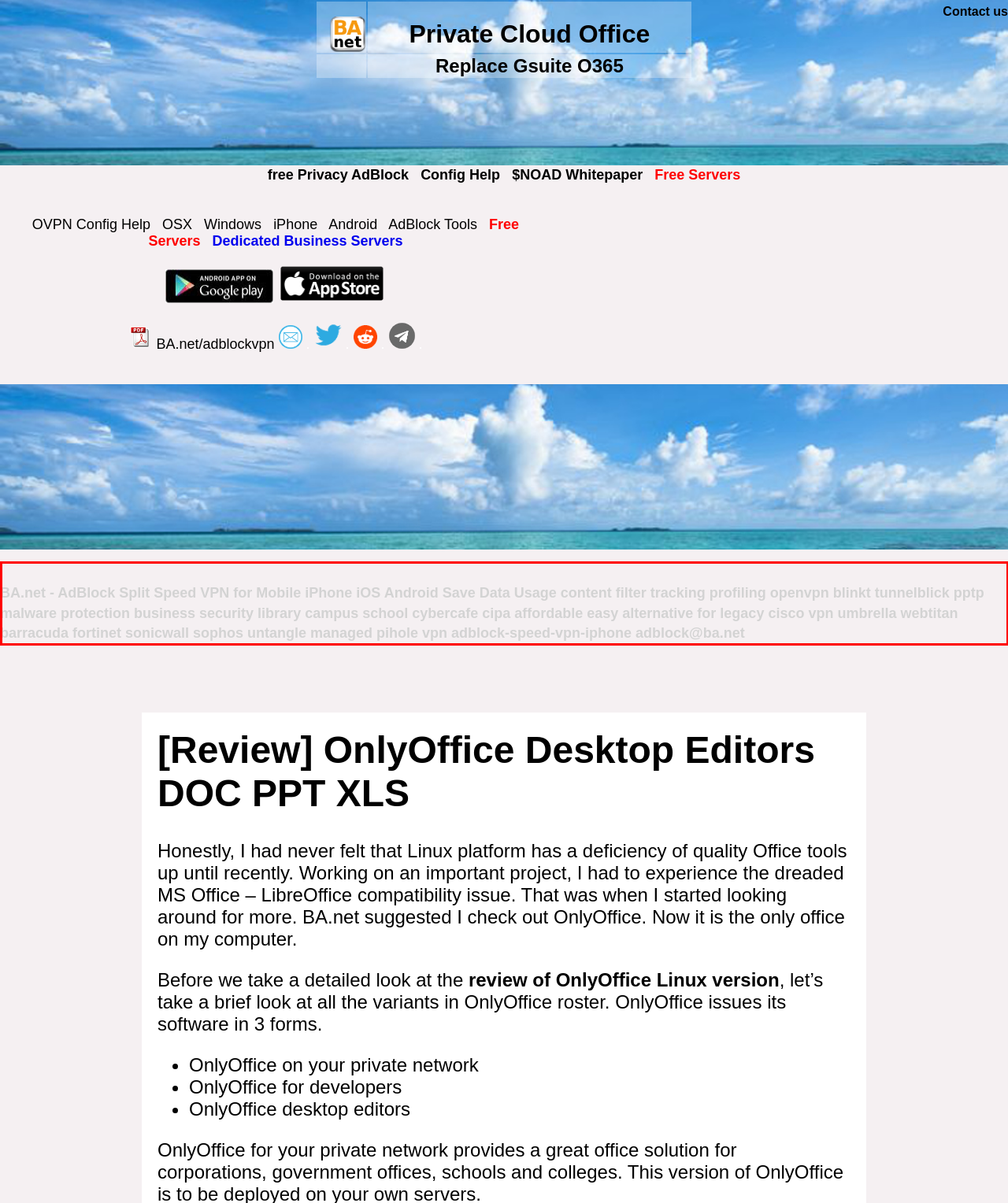Using the provided webpage screenshot, identify and read the text within the red rectangle bounding box.

BA.net - AdBlock Split Speed VPN for Mobile iPhone iOS Android Save Data Usage content filter tracking profiling openvpn blinkt tunnelblick pptp malware protection business security library campus school cybercafe cipa affordable easy alternative for legacy cisco vpn umbrella webtitan barracuda fortinet sonicwall sophos untangle managed pihole vpn adblock-speed-vpn-iphone adblock@ba.net